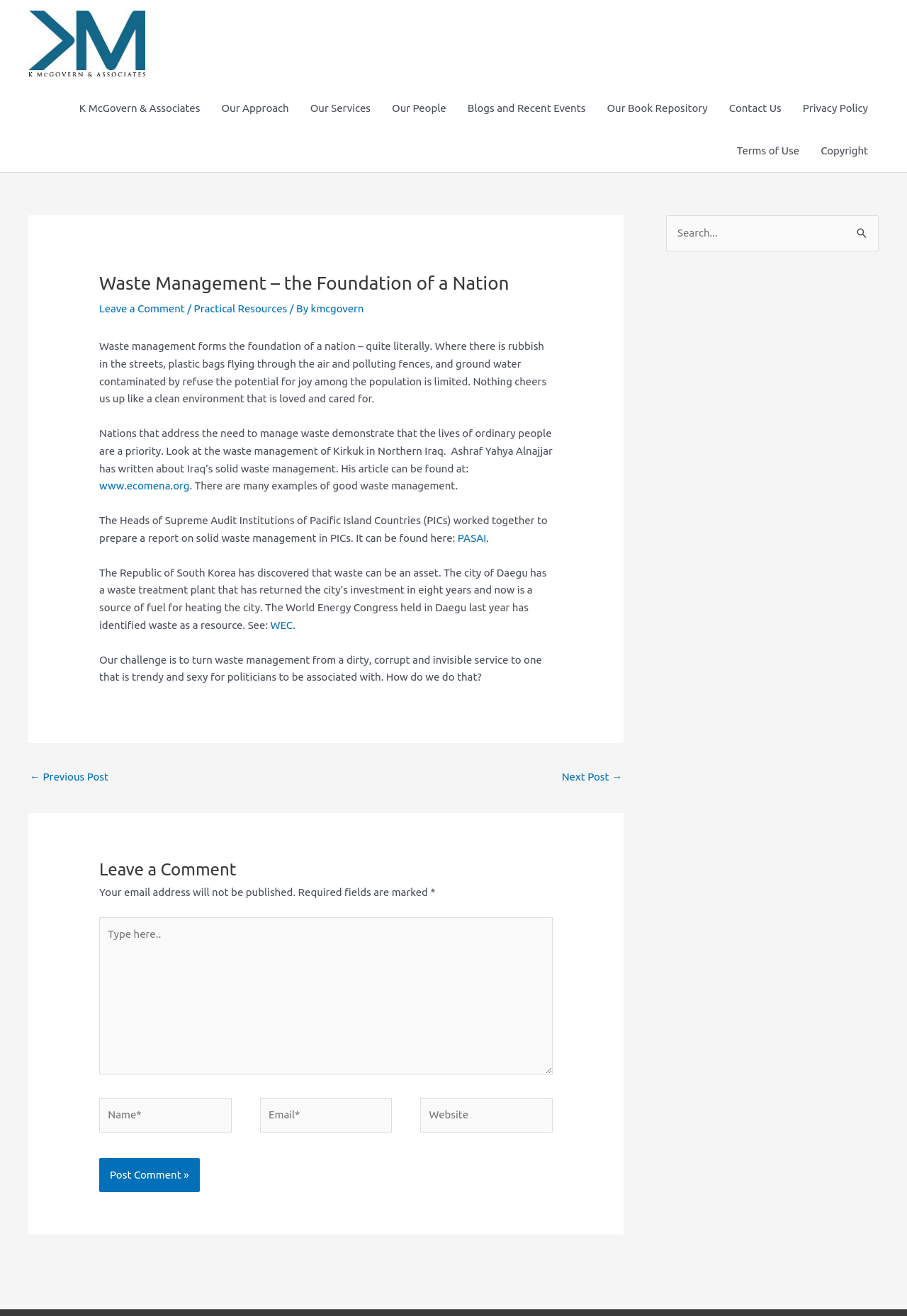What is the name of the company?
Refer to the image and provide a detailed answer to the question.

The company name can be found in the top-left corner of the webpage, where it is written as 'K McGovern & Associates' and also appears as a link.